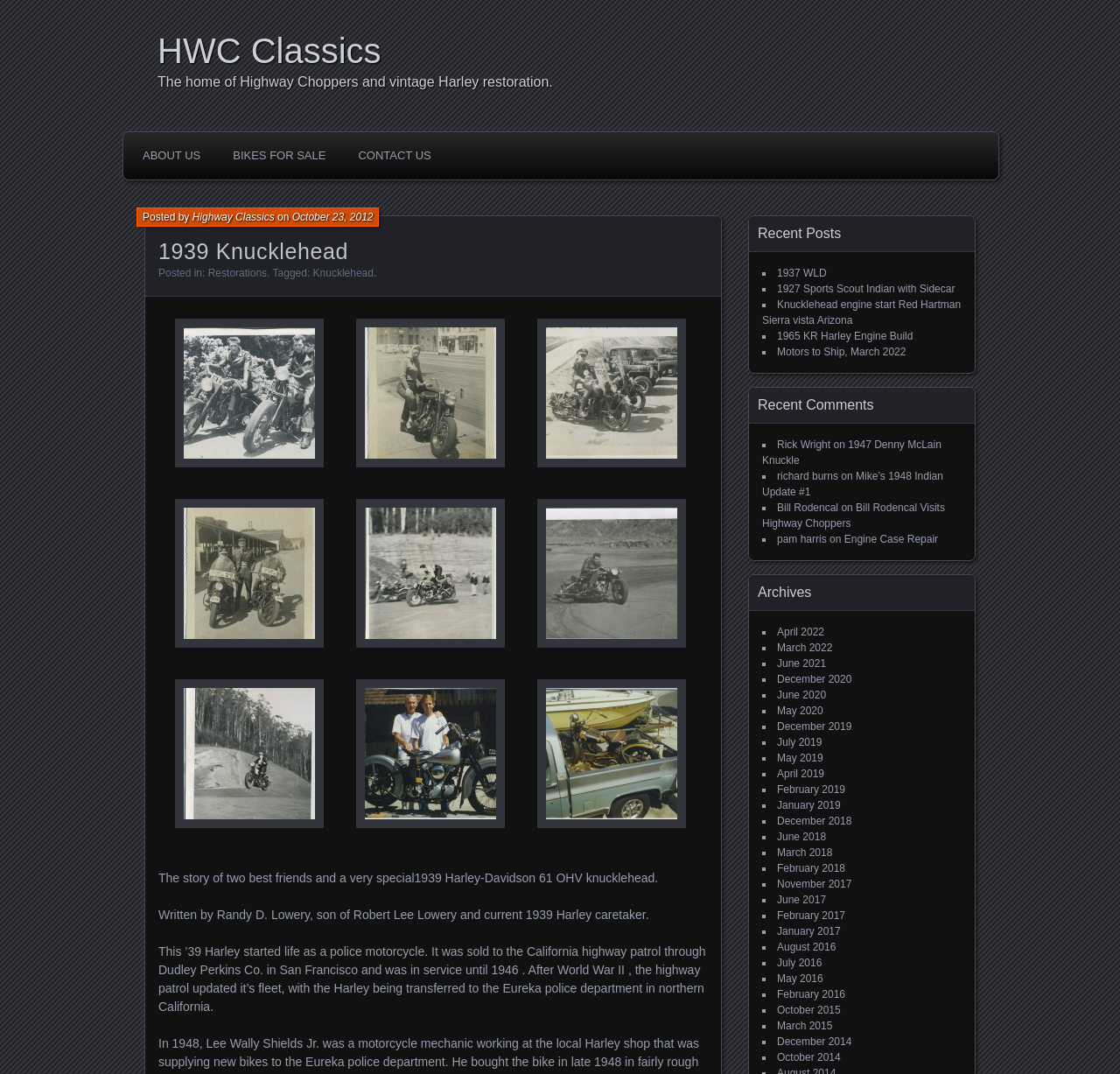Respond to the following query with just one word or a short phrase: 
What is the name of the author of the story?

Randy D. Lowery